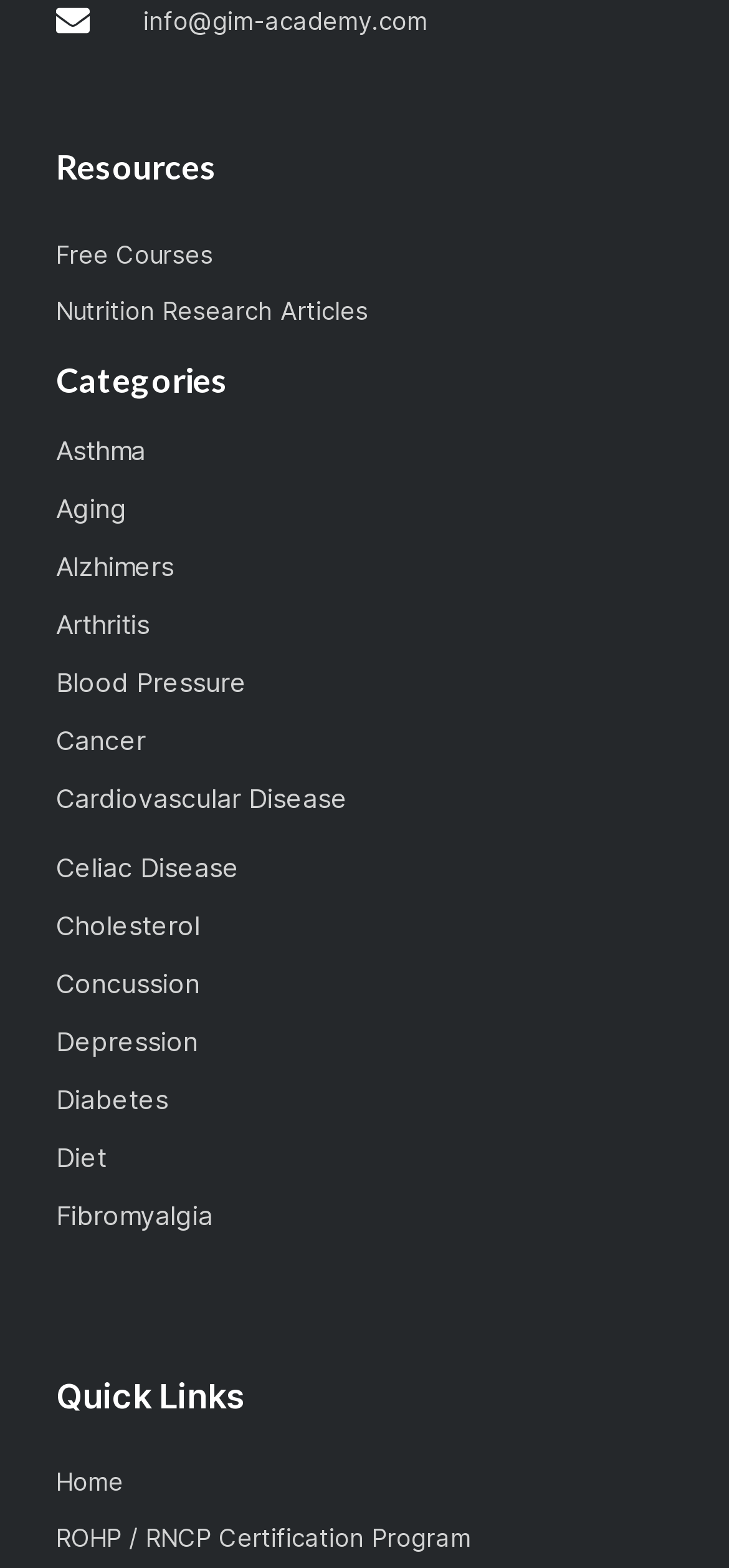Show the bounding box coordinates for the HTML element as described: "alt="Power Industry" title="Power Industry"".

None